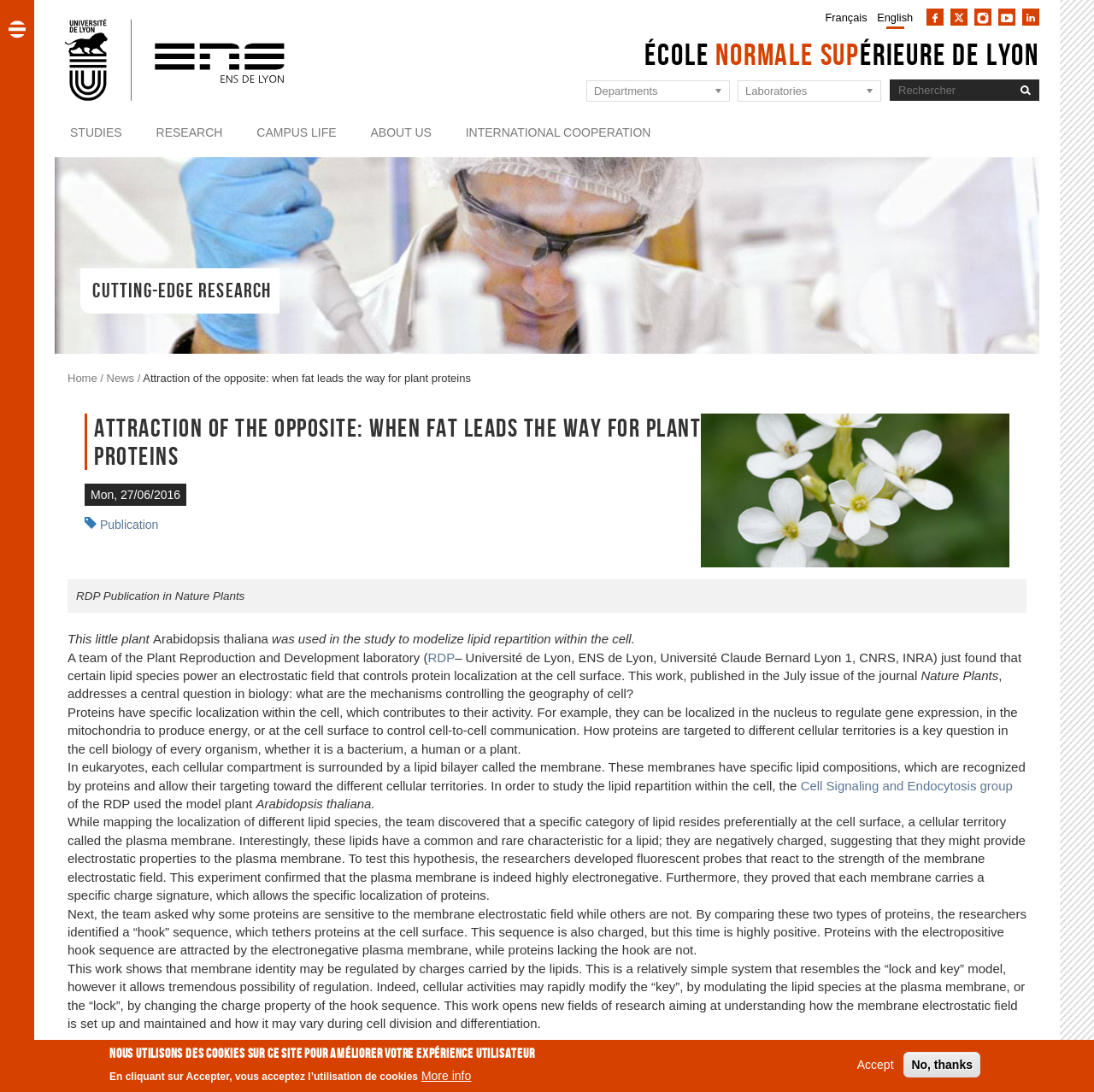What is the name of the plant used in the study?
Based on the image, give a one-word or short phrase answer.

Arabidopsis thaliana